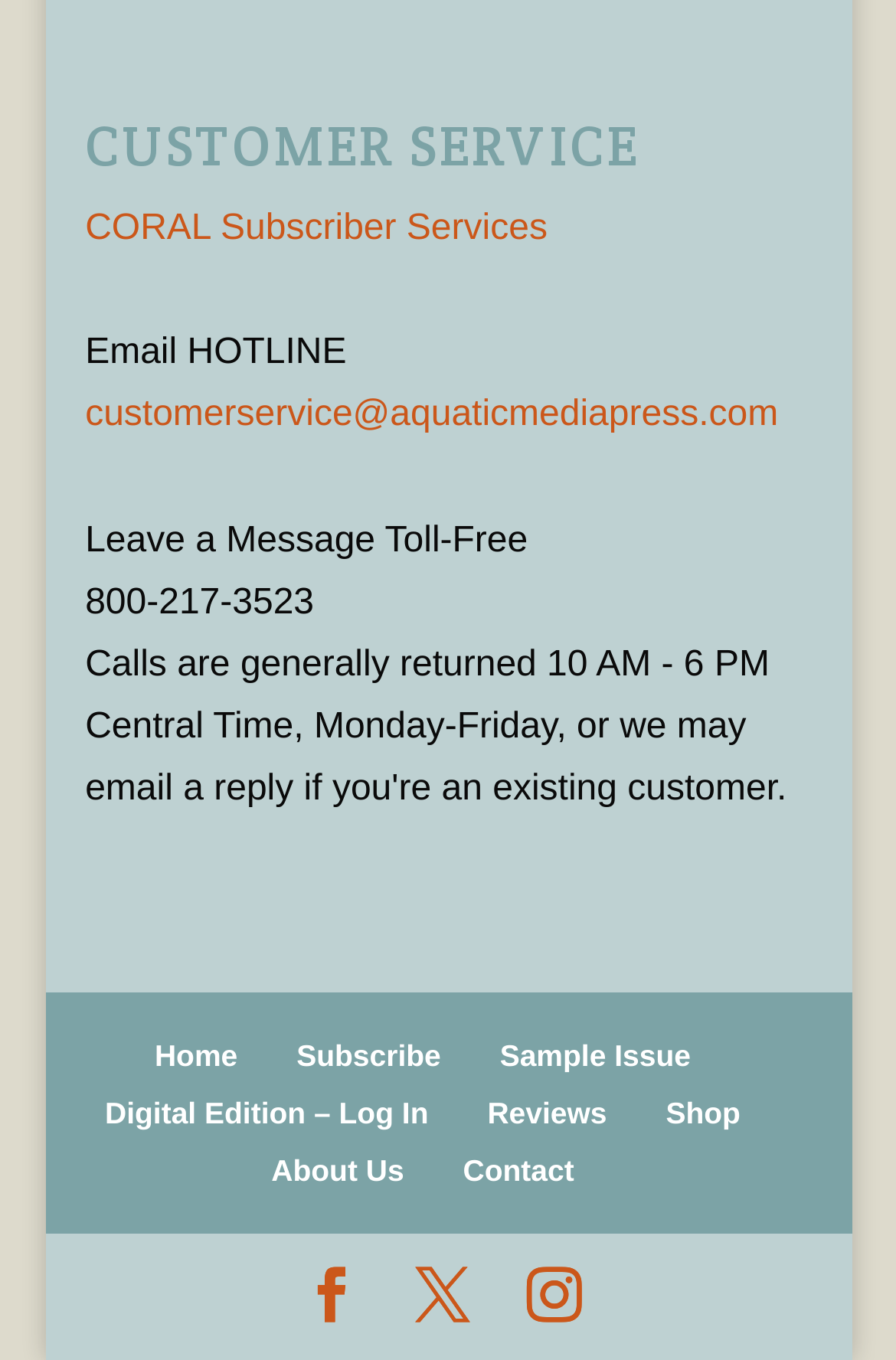Identify the bounding box coordinates of the section that should be clicked to achieve the task described: "Send an email to customer service".

[0.095, 0.291, 0.869, 0.32]